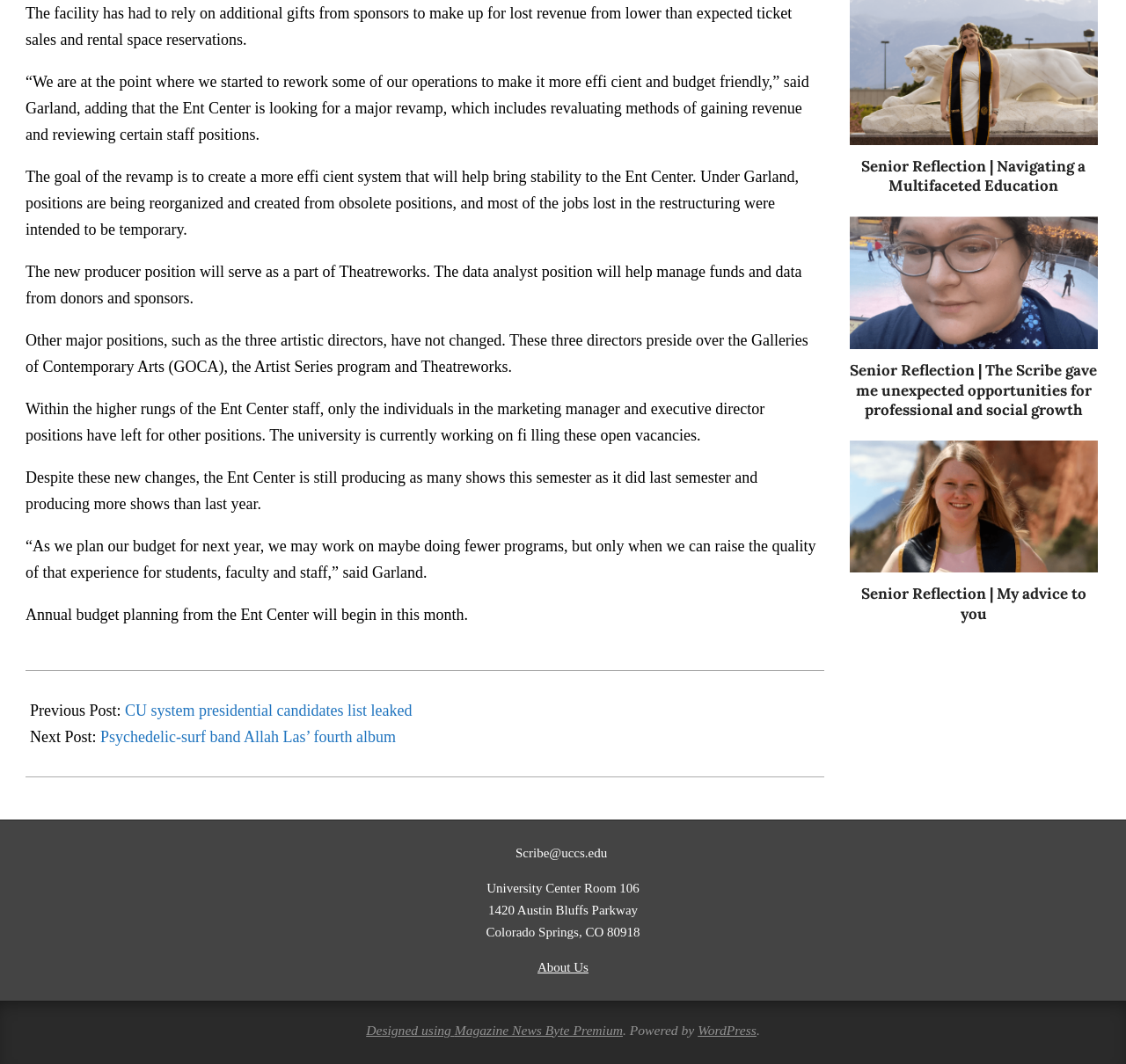How many links are there in the 'Senior Reflection' section? Examine the screenshot and reply using just one word or a brief phrase.

Three